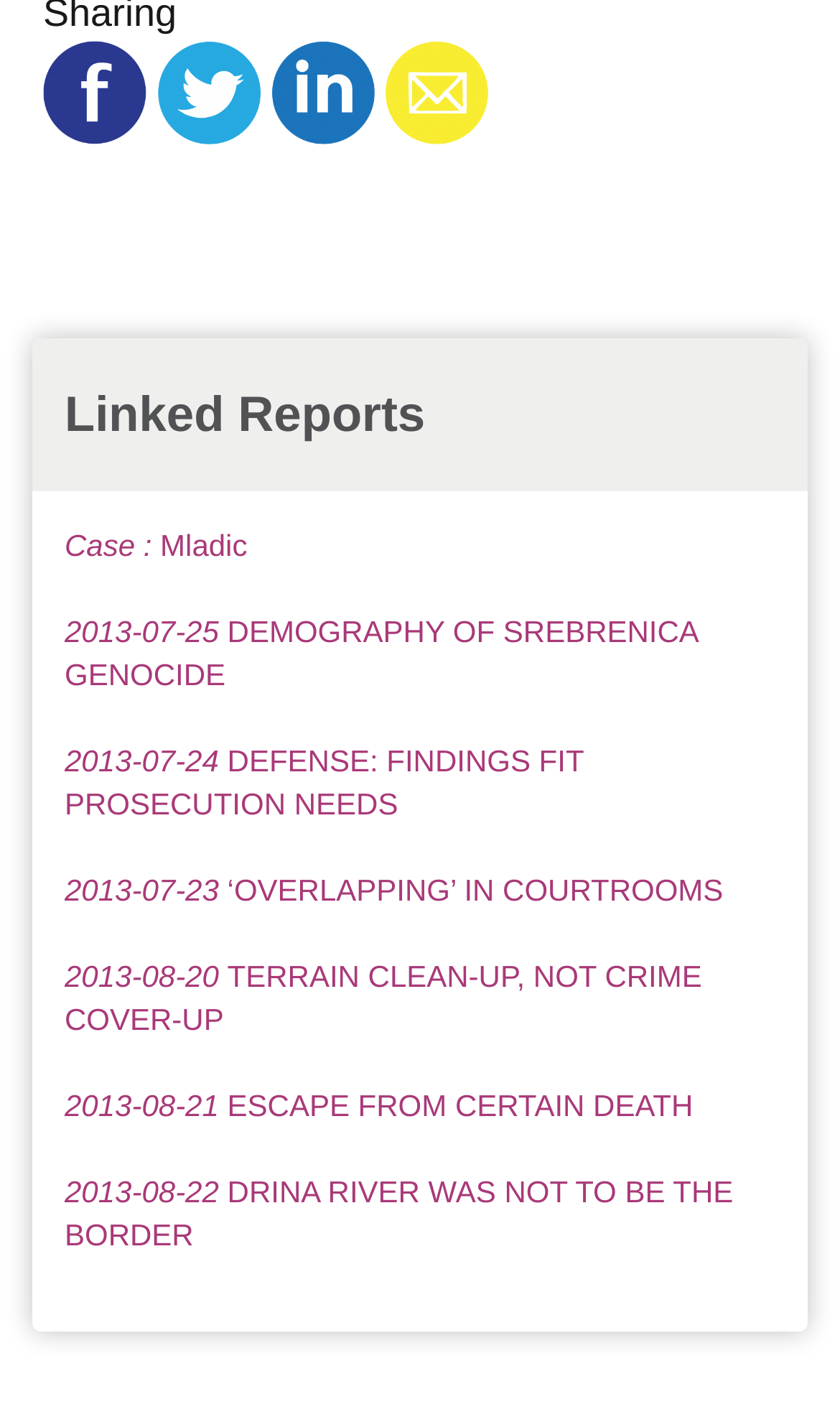How many reports are listed on the webpage?
Please describe in detail the information shown in the image to answer the question.

I counted the number of report links on the webpage, which are 6 in total, ranging from 'Case : Mladic' to 'DRINA RIVER WAS NOT TO BE THE BORDER'.